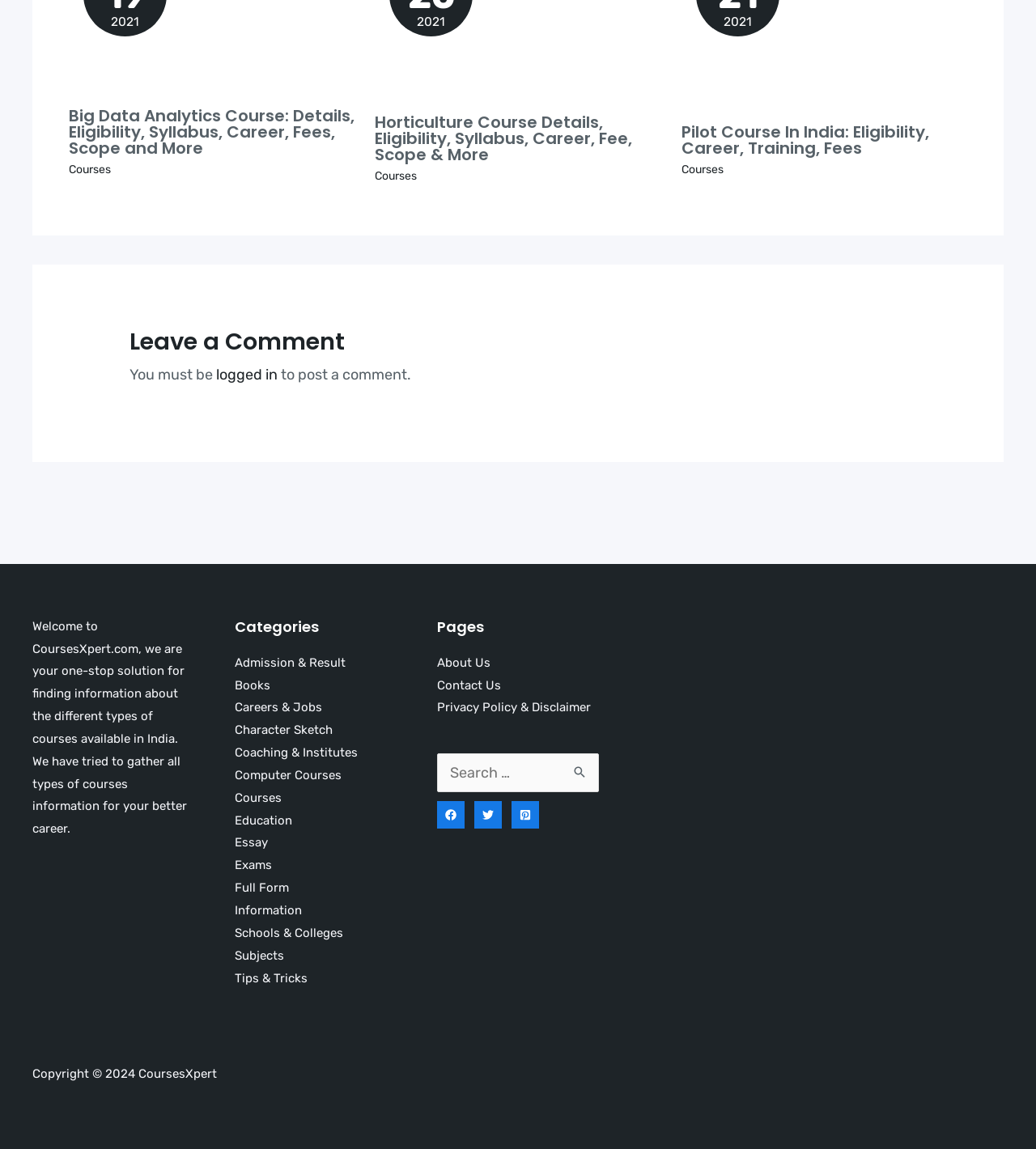What is the purpose of the search box in the footer?
Please provide a single word or phrase in response based on the screenshot.

To search for courses